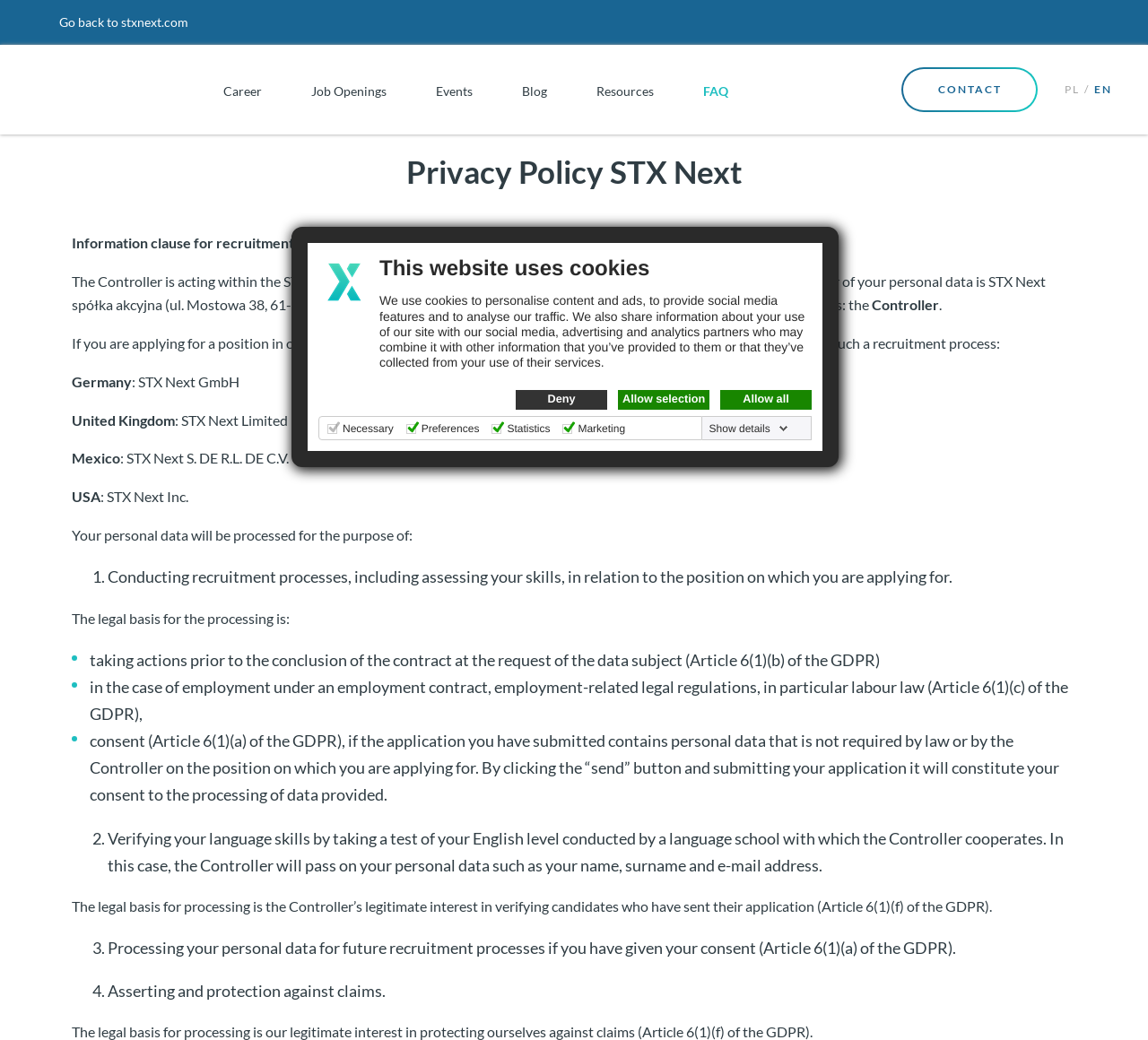What is the location of the company mentioned on the website?
Using the image, elaborate on the answer with as much detail as possible.

The website mentions the address 'ul. Mostowa 38, 61-854 Poznań, KRS [company registration number]: 0000967074' as the location of the company STX Next spółka akcyjna.